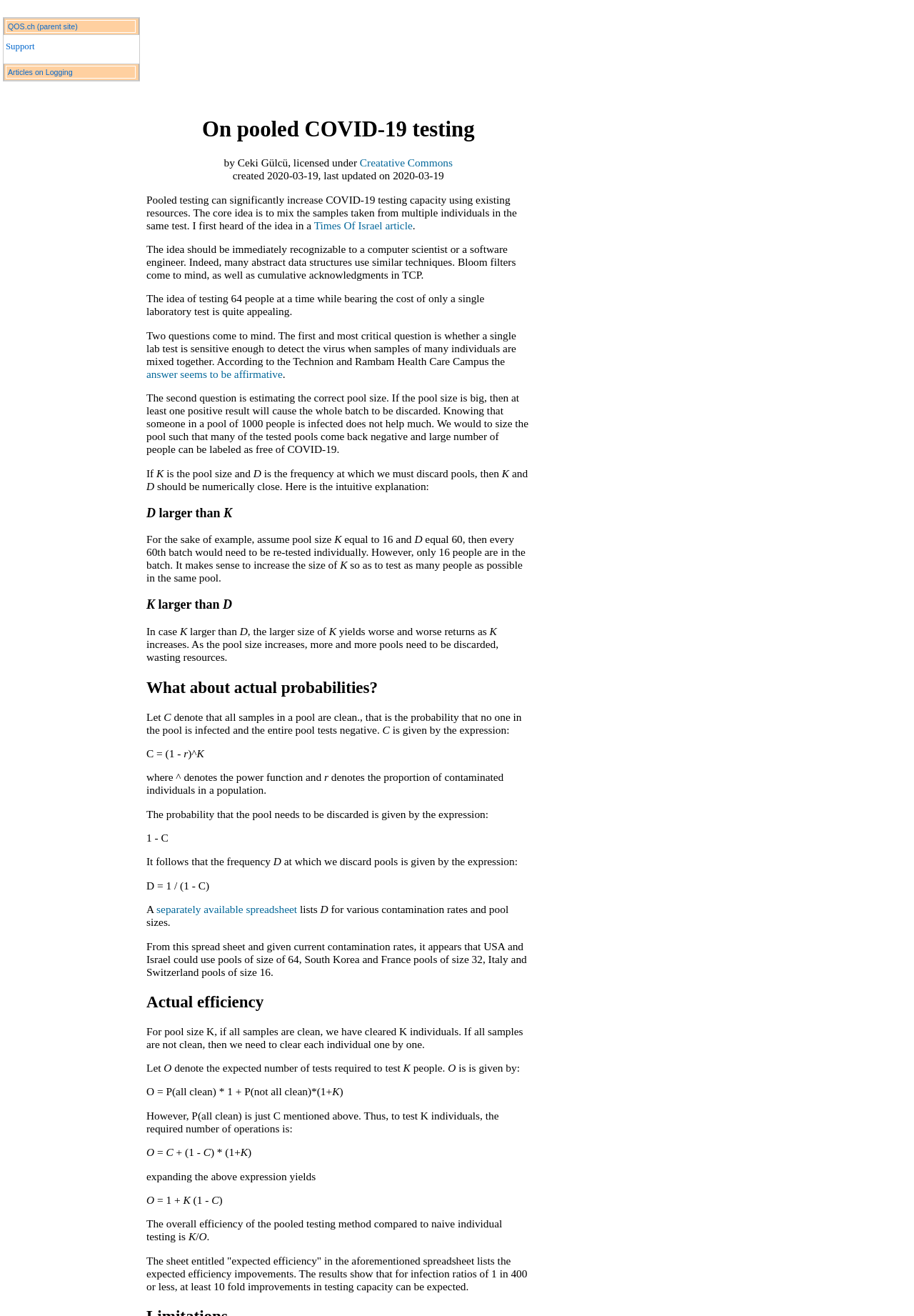Please determine the bounding box coordinates for the element that should be clicked to follow these instructions: "read the support page".

[0.004, 0.03, 0.15, 0.041]